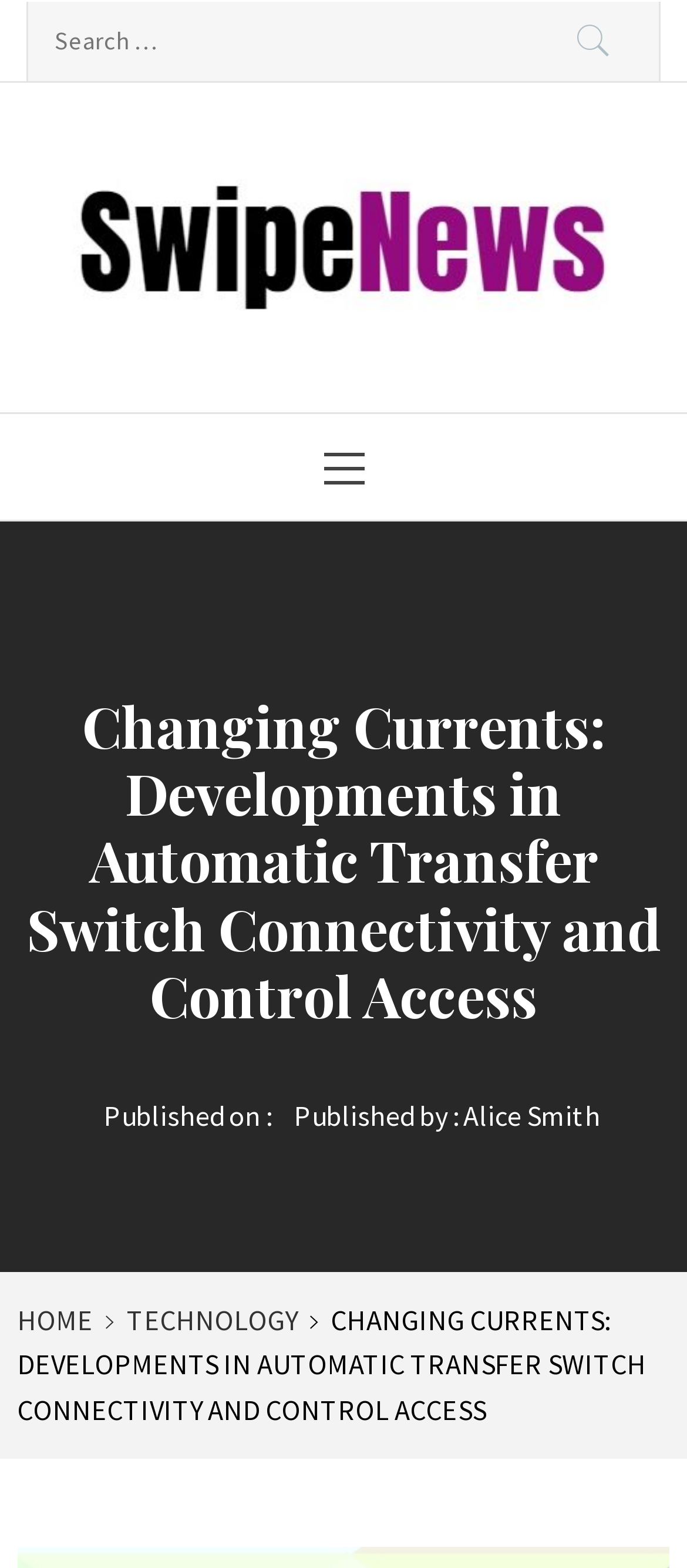Find and generate the main title of the webpage.

Changing Currents: Developments in Automatic Transfer Switch Connectivity and Control Access